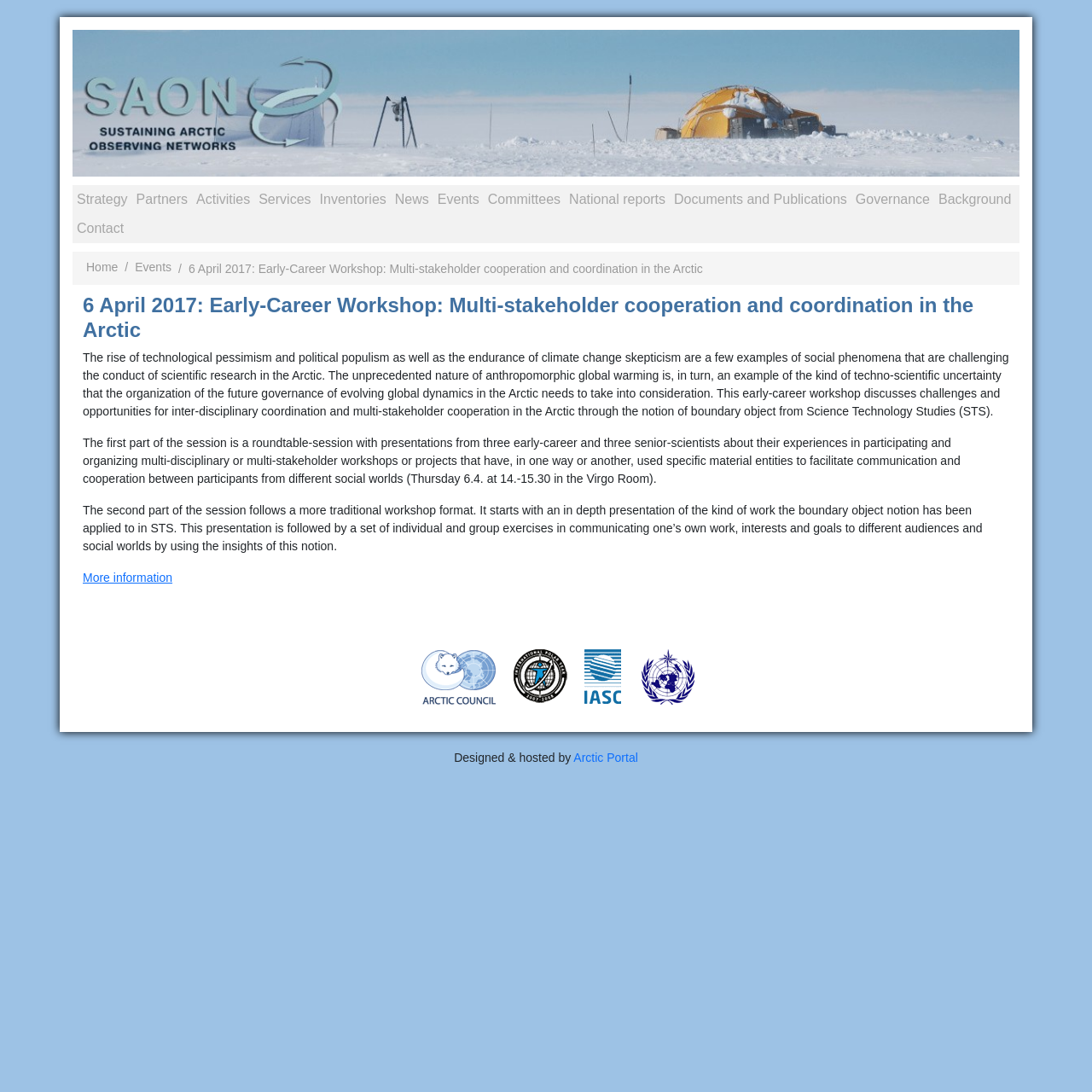Write a detailed summary of the webpage, including text, images, and layout.

The webpage appears to be an event page for an early-career workshop on multi-stakeholder cooperation and coordination in the Arctic, held on April 6, 2017. 

At the top of the page, there is a logo image and a link to "Sustaining Arctic Observation Networks" on the left, accompanied by a series of links to different sections of the website, including "Strategy", "Partners", "Activities", and more, stretching across the top of the page. 

Below this, there is a navigation section with breadcrumbs, showing the current page's location within the website. This section includes links to "Home" and "Events". 

The main content of the page begins with a heading that matches the title of the page, followed by three paragraphs of text that describe the workshop's theme and agenda. The text explains that the workshop will discuss challenges and opportunities for inter-disciplinary coordination and multi-stakeholder cooperation in the Arctic, using the concept of boundary objects from Science Technology Studies.

Following the text, there is a link to "More information" about the workshop. 

On the right side of the page, there are four links to external organizations, including the Arctic Council, International Polar Year 2007-2008, International Arctic Science Committee, and World Meteorological Organization, each accompanied by a small image. 

At the bottom of the page, there is a footer section with a credit line stating that the page was "Designed & hosted by Arctic Portal", accompanied by a link to the Arctic Portal website.